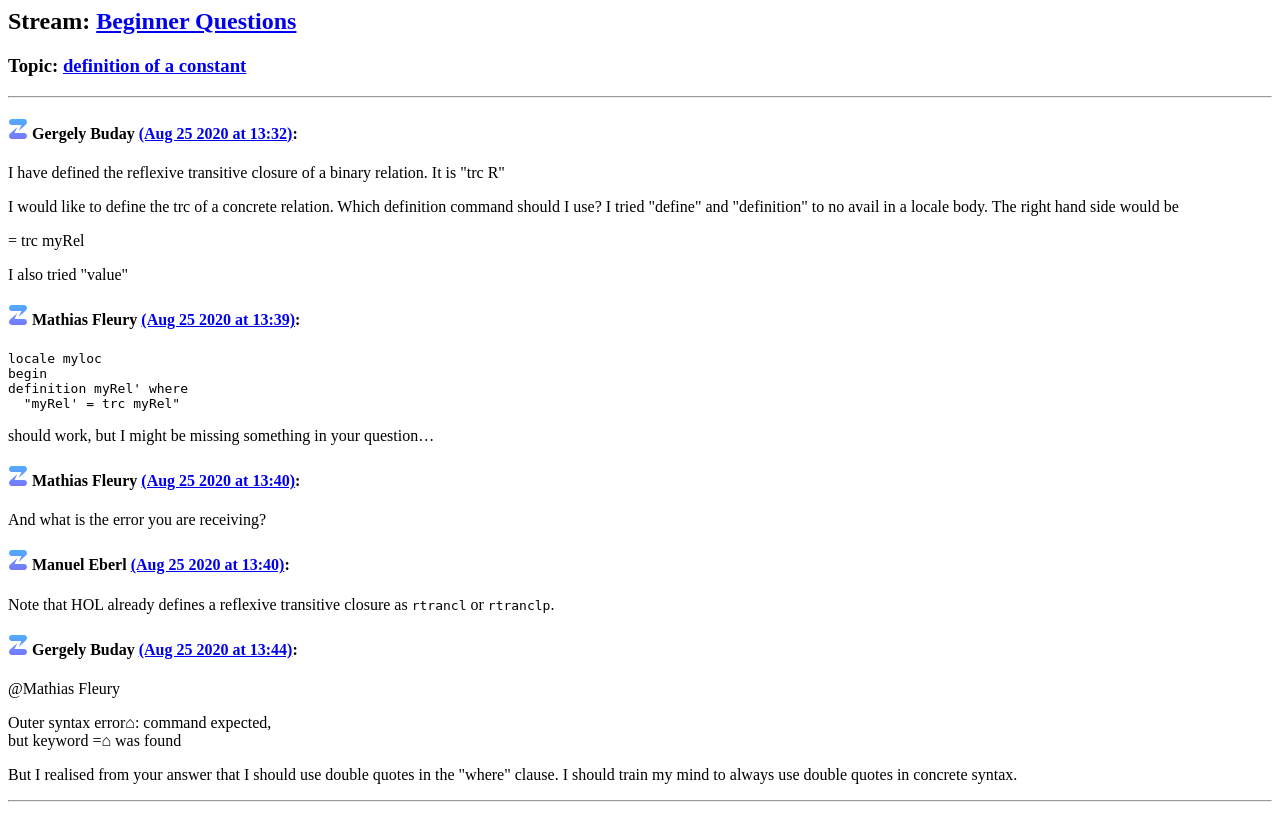Extract the bounding box coordinates of the UI element described by: "(Aug 25 2020 at 13:44)". The coordinates should include four float numbers ranging from 0 to 1, e.g., [left, top, right, bottom].

[0.108, 0.786, 0.228, 0.806]